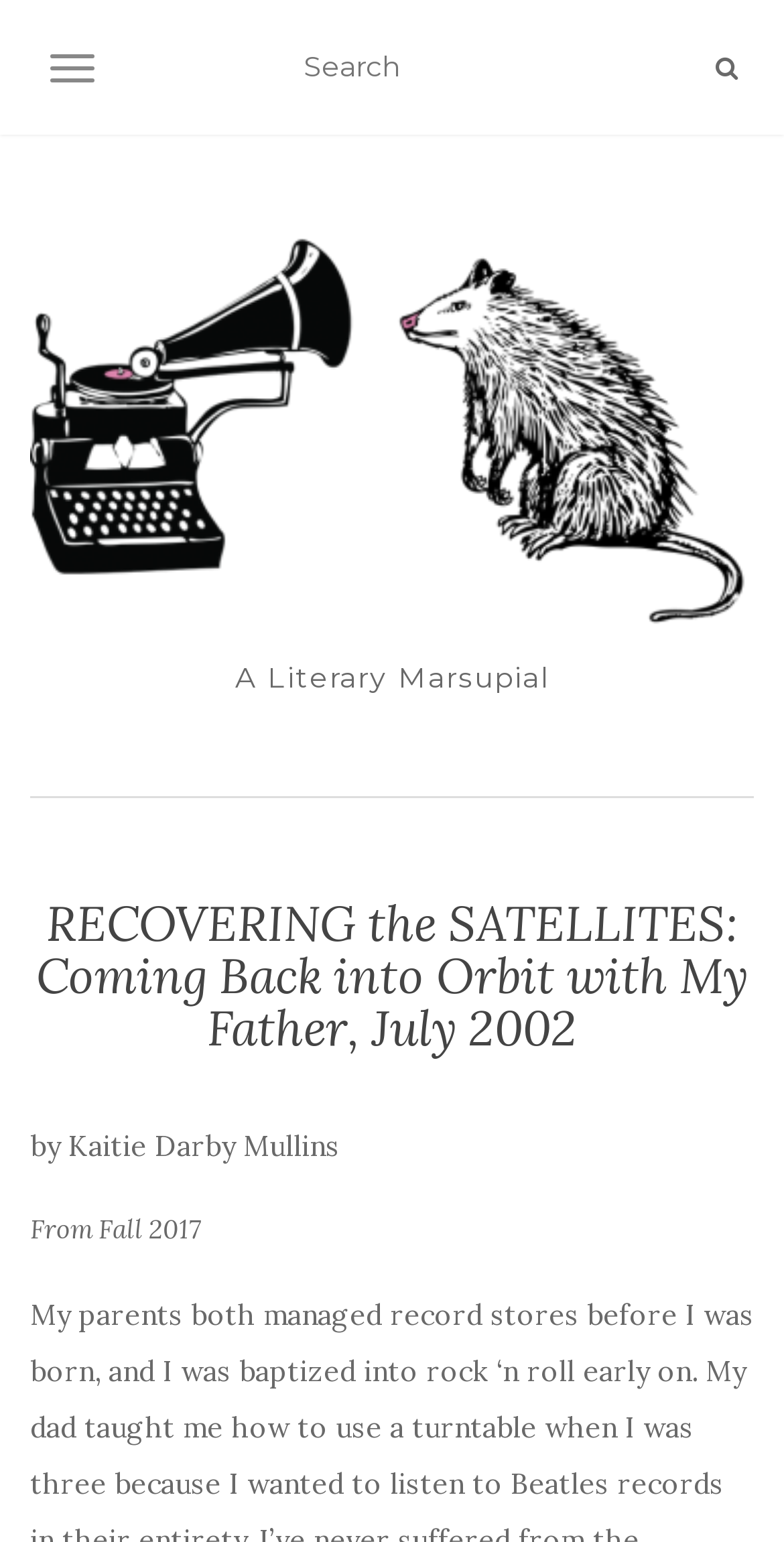Identify the bounding box coordinates for the UI element described as follows: alt="OPOSSUM". Use the format (top-left x, top-left y, bottom-right x, bottom-right y) and ensure all values are floating point numbers between 0 and 1.

[0.038, 0.153, 0.962, 0.408]